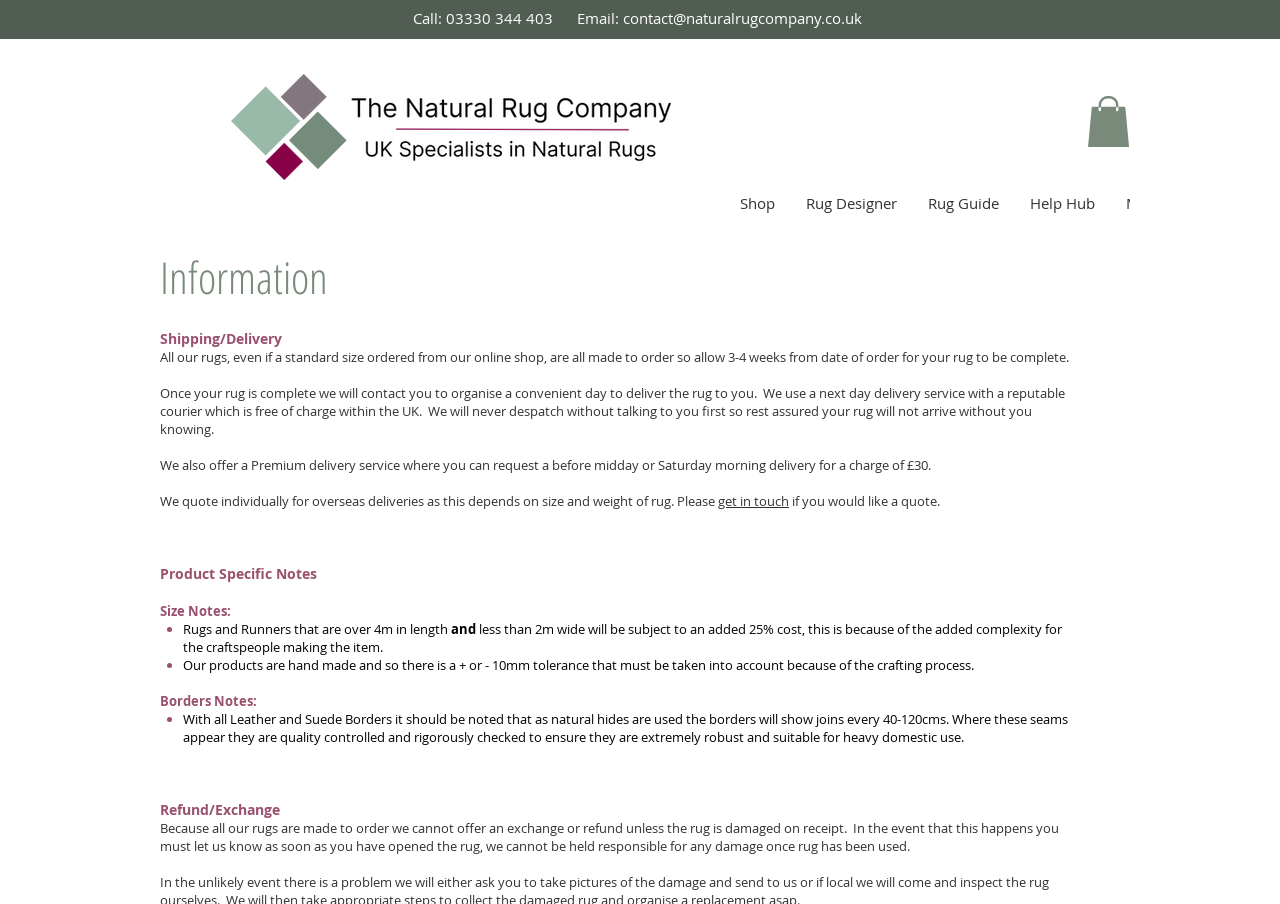Can I exchange or refund a rug if I don't like it?
Answer with a single word or phrase, using the screenshot for reference.

No, unless damaged